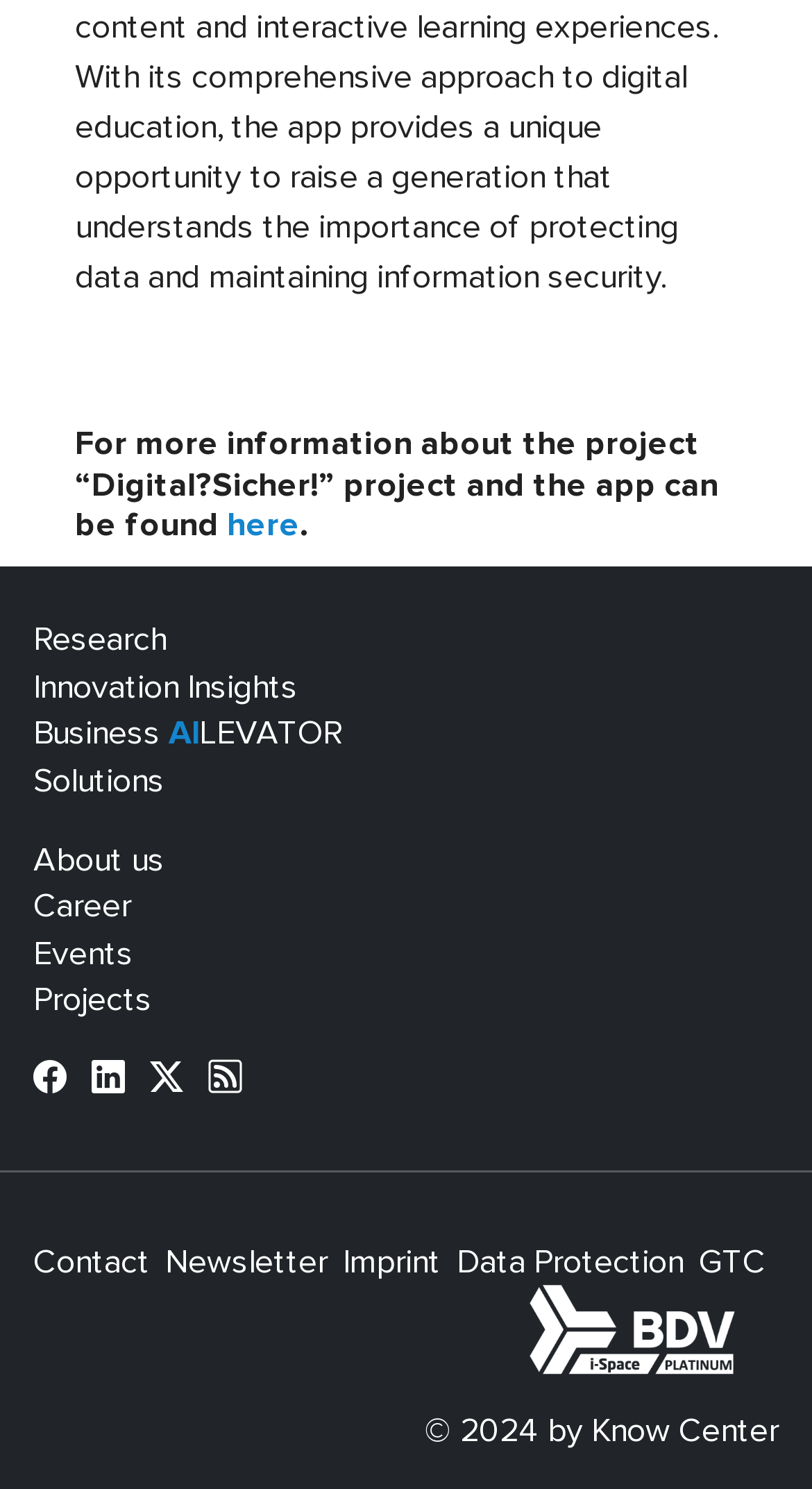For the given element description MusicWeb International, determine the bounding box coordinates of the UI element. The coordinates should follow the format (top-left x, top-left y, bottom-right x, bottom-right y) and be within the range of 0 to 1.

None